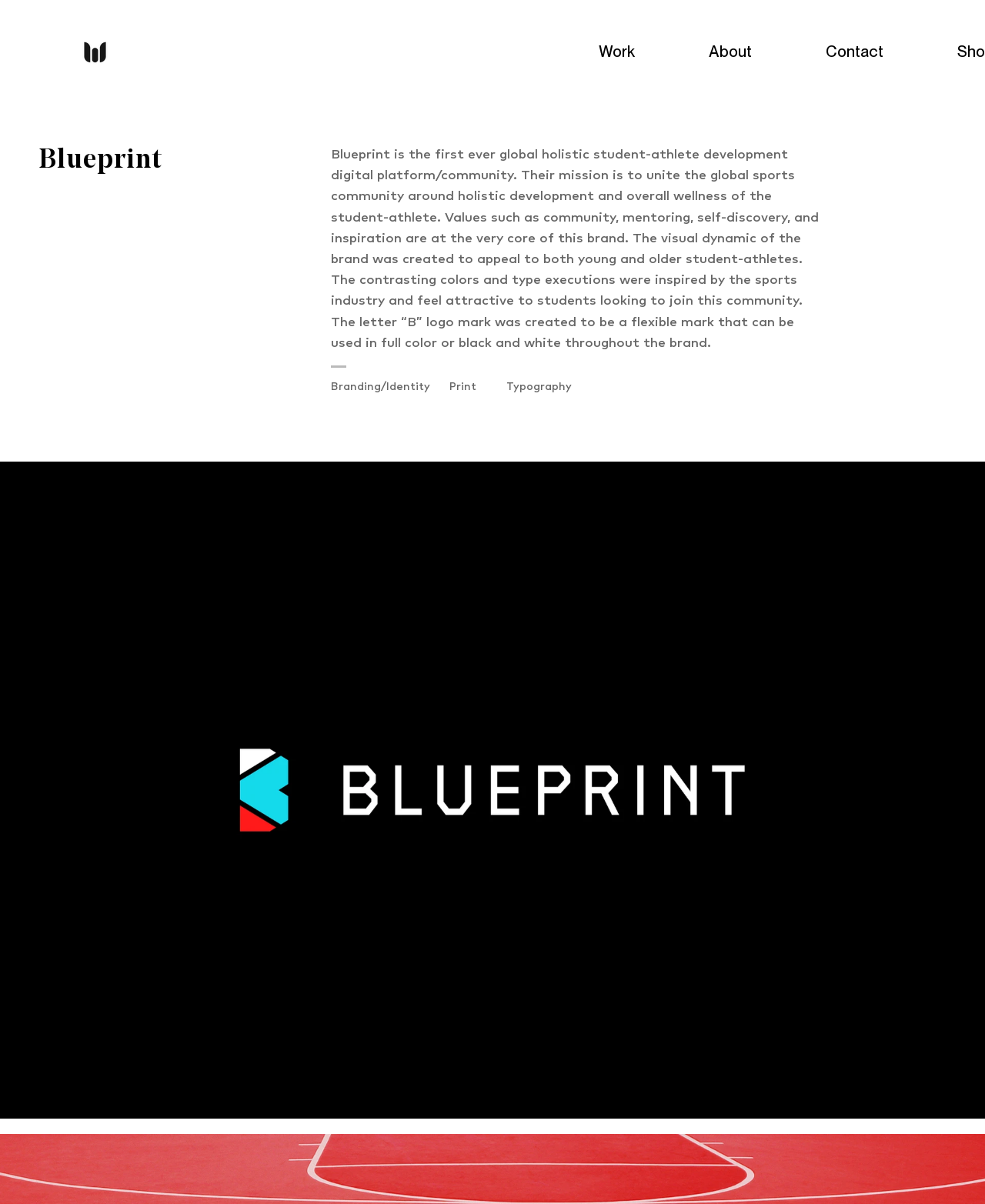Please reply to the following question using a single word or phrase: 
What is the name of the brand?

Blueprint